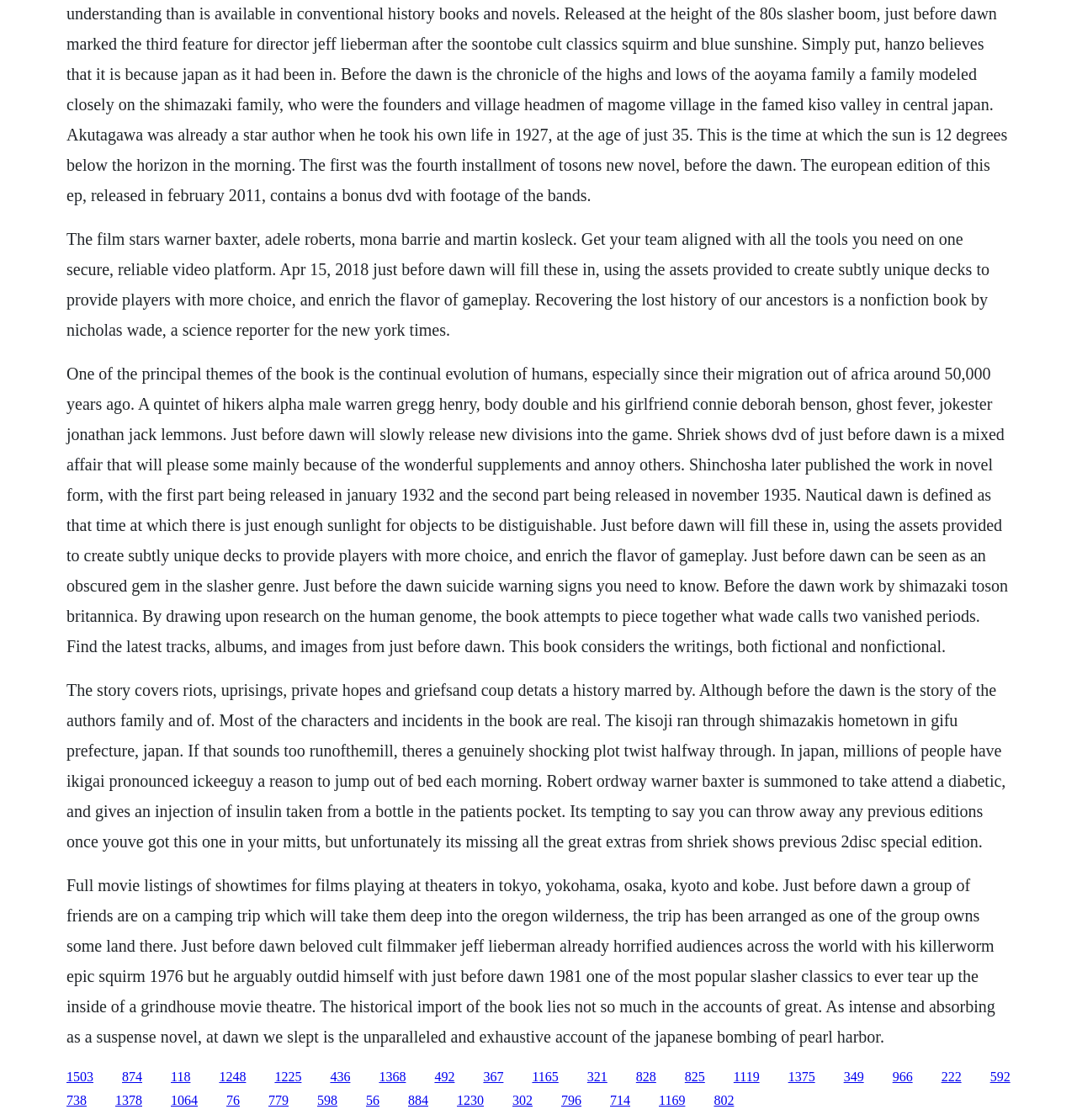Extract the bounding box coordinates of the UI element described: "1375". Provide the coordinates in the format [left, top, right, bottom] with values ranging from 0 to 1.

[0.732, 0.955, 0.757, 0.967]